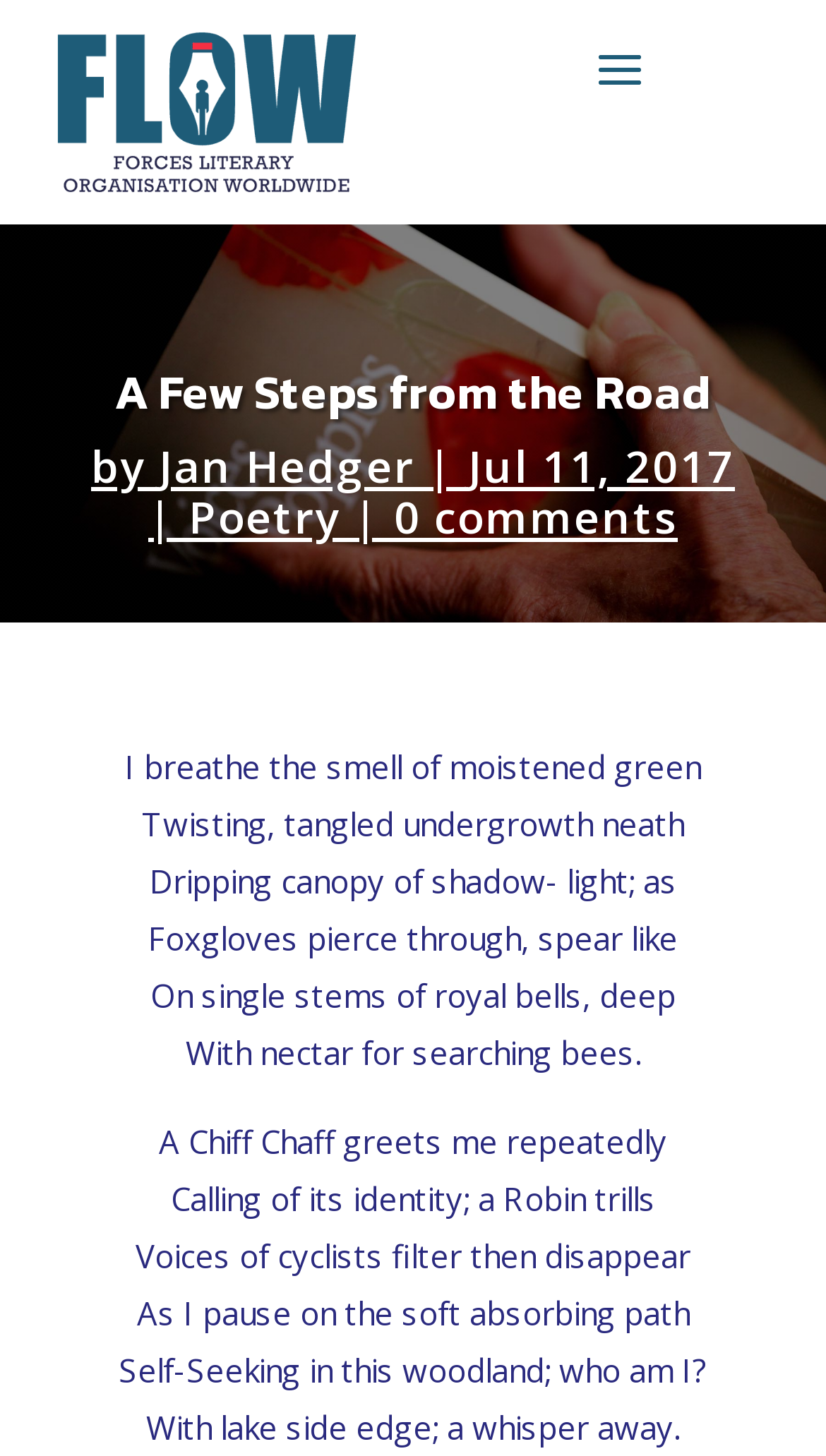What is the last line of the poem?
Observe the image and answer the question with a one-word or short phrase response.

With lake side edge; a whisper away.